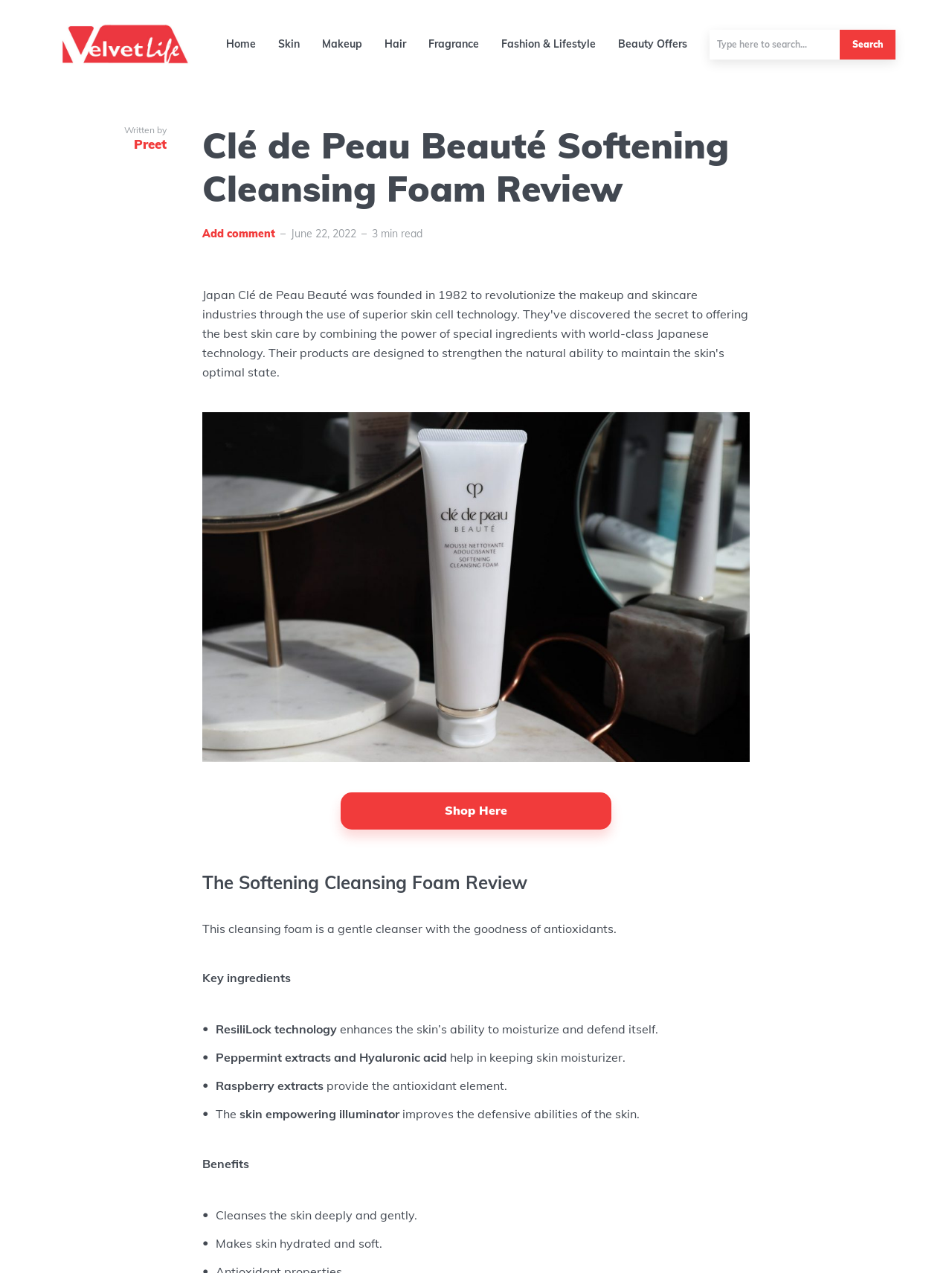Determine the bounding box coordinates of the section I need to click to execute the following instruction: "Add a comment to the review". Provide the coordinates as four float numbers between 0 and 1, i.e., [left, top, right, bottom].

[0.212, 0.178, 0.289, 0.189]